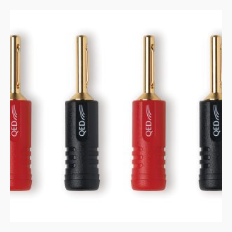Give an in-depth description of what is happening in the image.

The image showcases a set of QED Screwloc Banana Plugs, designed for audio connections. This particular model, featuring a sleek and contemporary design, includes two red plugs and two black plugs—commonly used to distinguish positive and negative connections. The shiny gold connectors are engineered to ensure high conductivity, enhancing audio performance while maintaining excellent mechanical properties. These plugs are low in mass, versatile, and ideally suited for soldering or crimping, making them a reliable choice for both professionals and amateur audio enthusiasts.